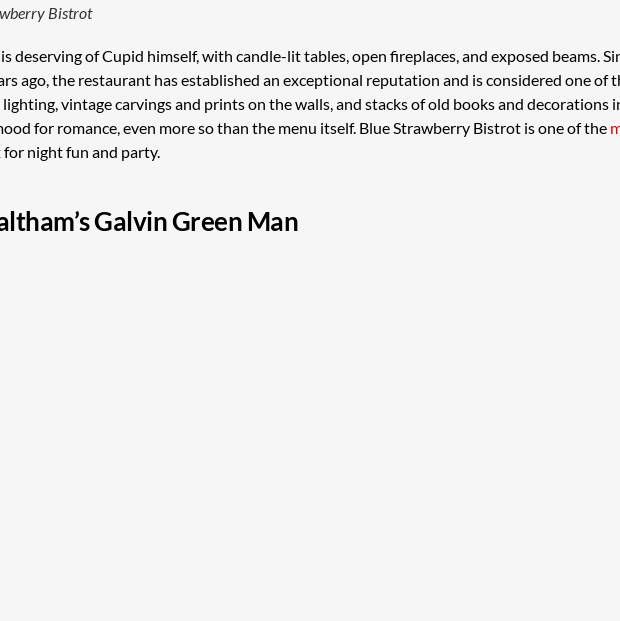What is the atmosphere of Galvin Green Man?
Answer the question with a single word or phrase derived from the image.

Cozy